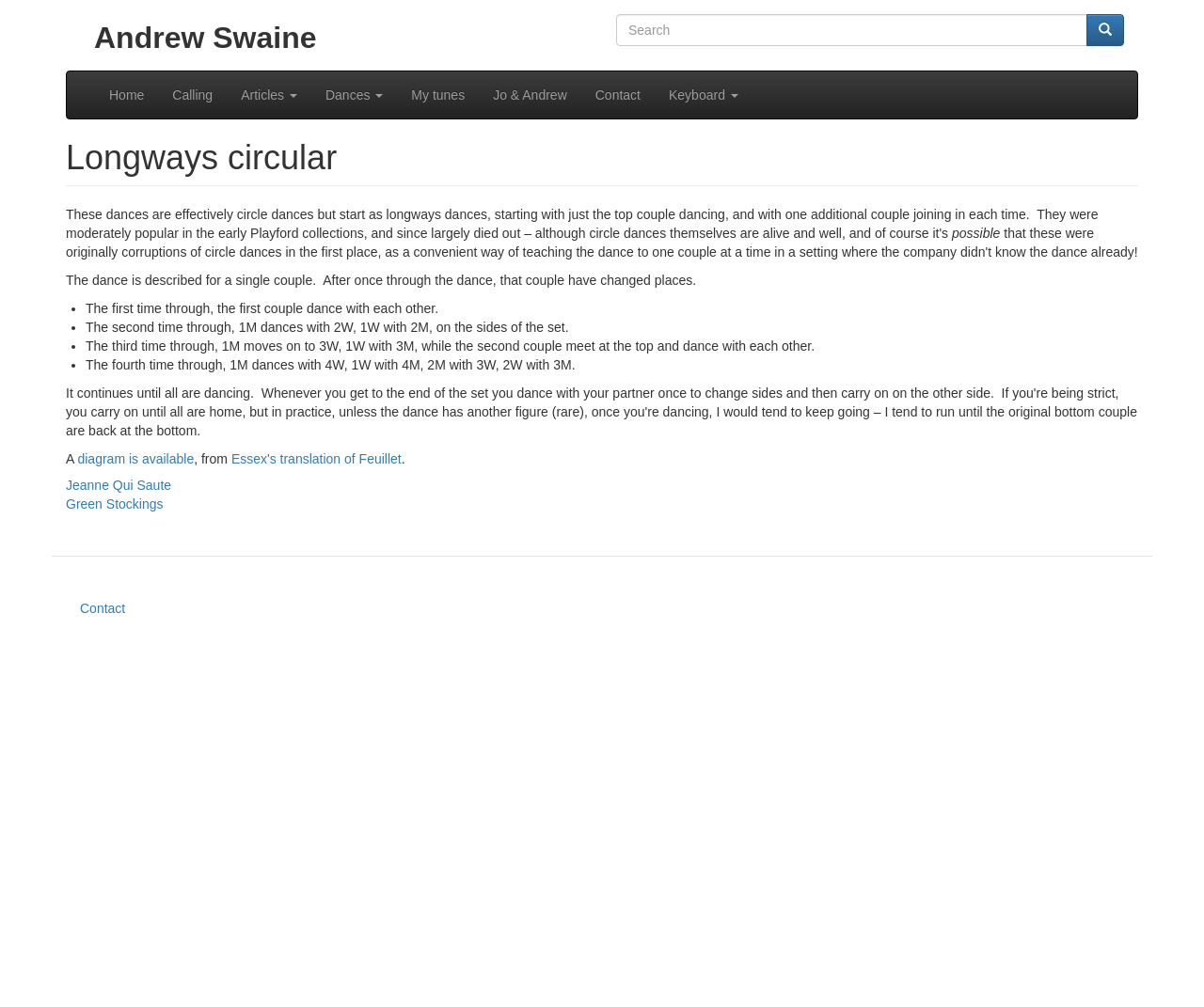What is the name of the dance described on this page?
Make sure to answer the question with a detailed and comprehensive explanation.

The heading 'Longways circular' is found in the main content section of the webpage, indicating that the dance being described is called 'Longways circular'.